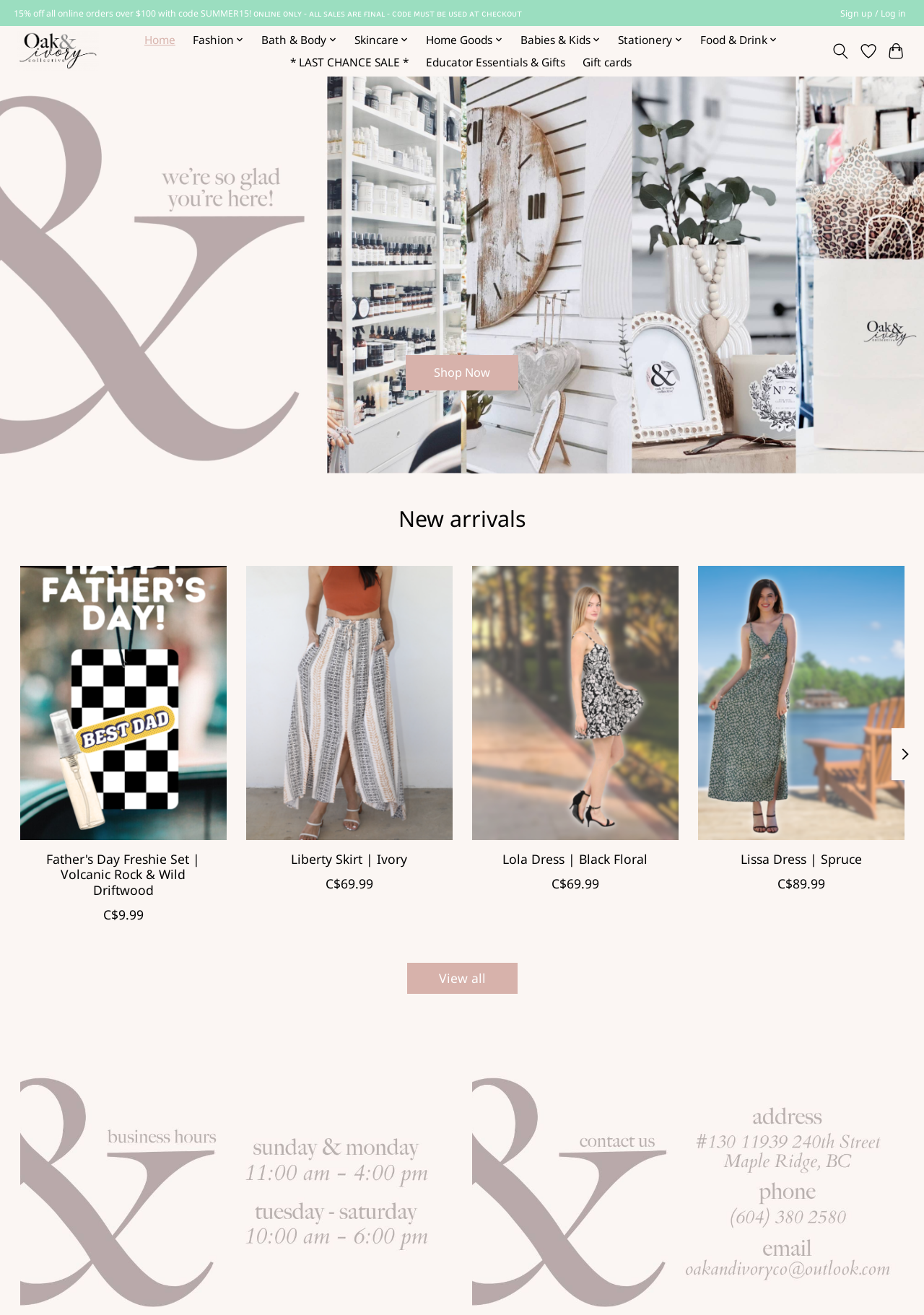Using the image as a reference, answer the following question in as much detail as possible:
What is the discount code for online orders over $100?

The discount code is mentioned in the static text at the top of the webpage, which says '15% off all online orders over $100 with code SUMMER15!'.